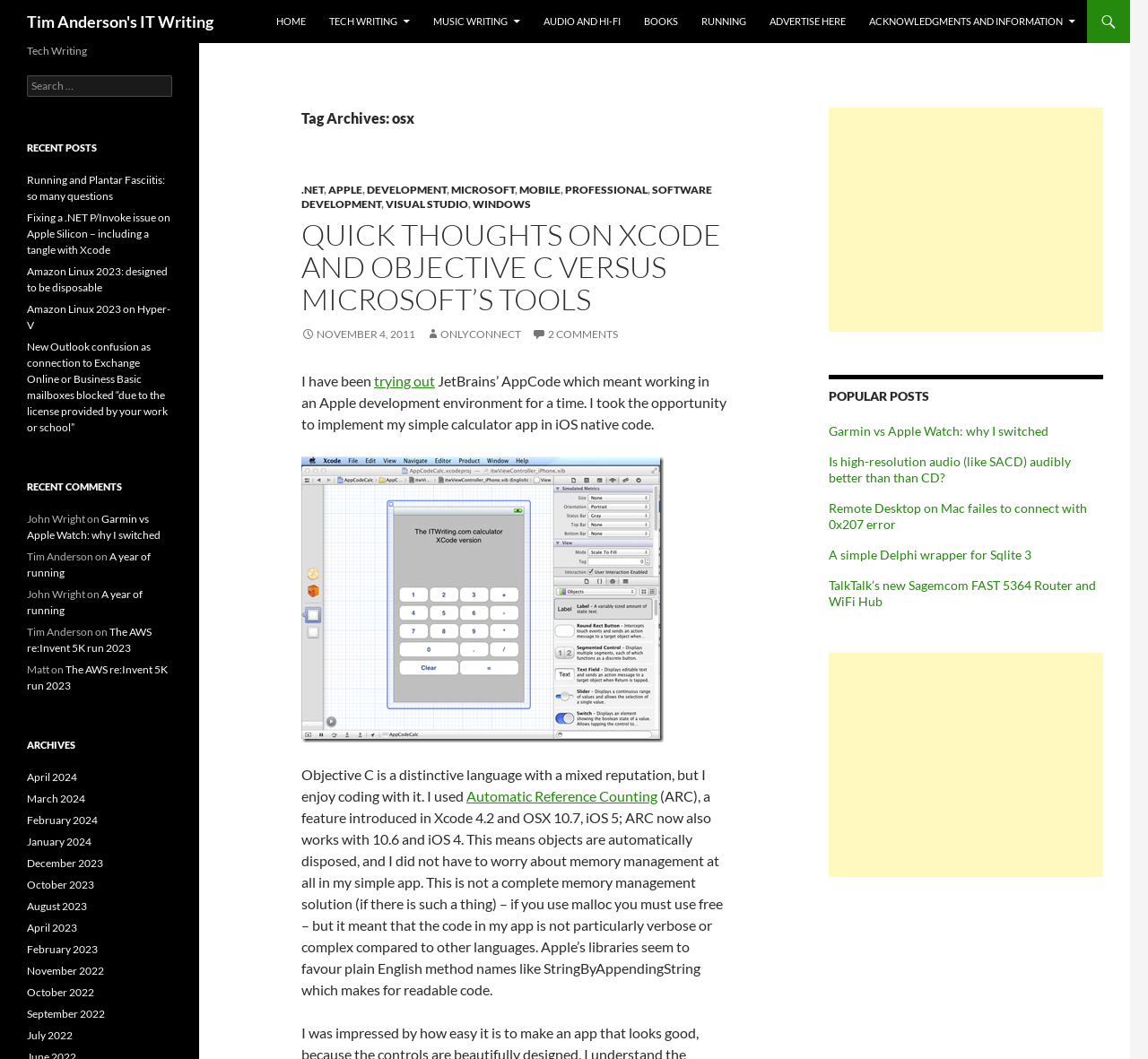What is the category of the link 'AUDIO AND HI-FI'?
Examine the screenshot and reply with a single word or phrase.

Music Writing